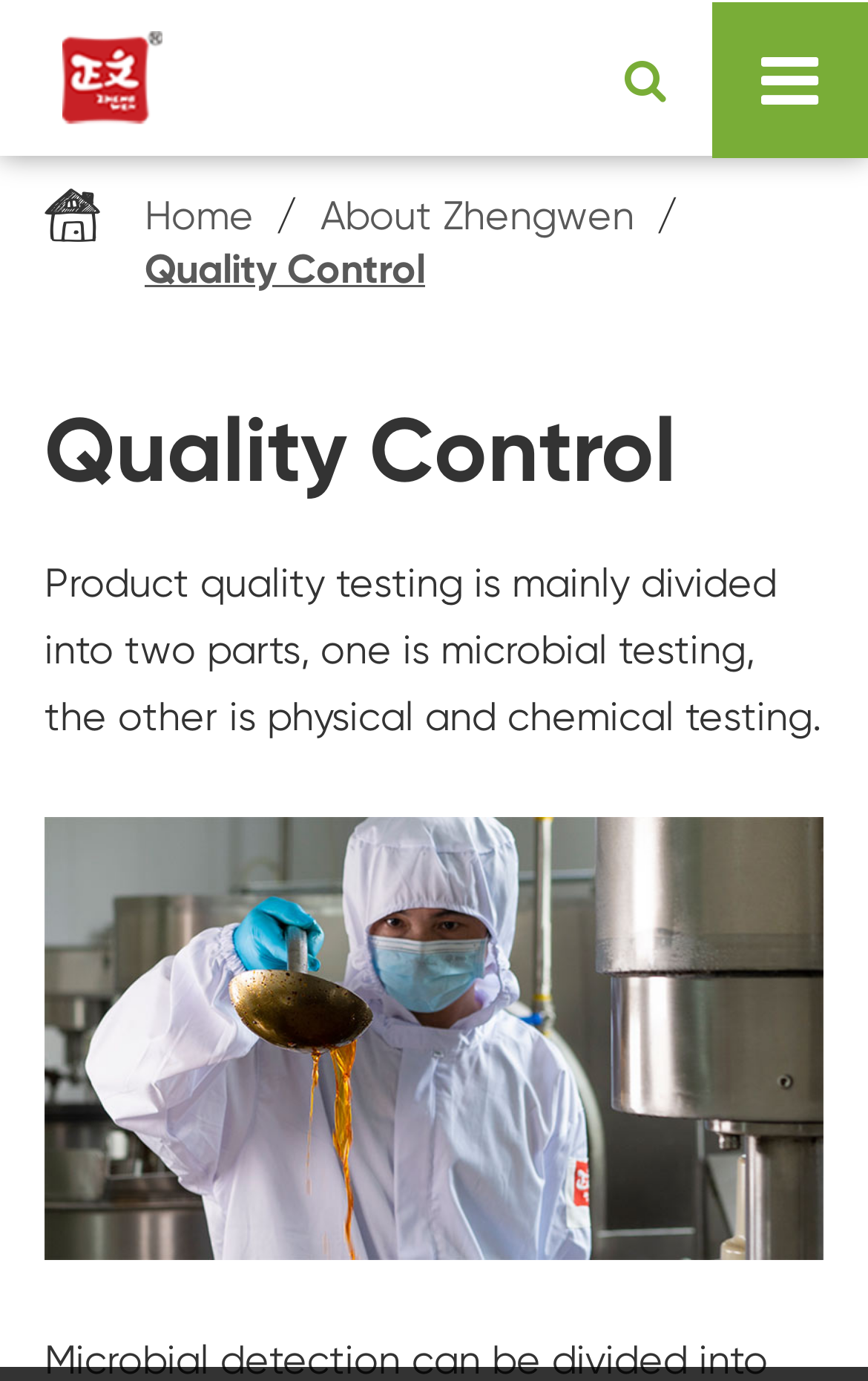Please provide a comprehensive response to the question below by analyzing the image: 
How many navigation links are there?

There are three navigation links: 'Home', 'About Zhengwen', and 'Quality Control'. These links can be found in the top-middle section of the webpage.